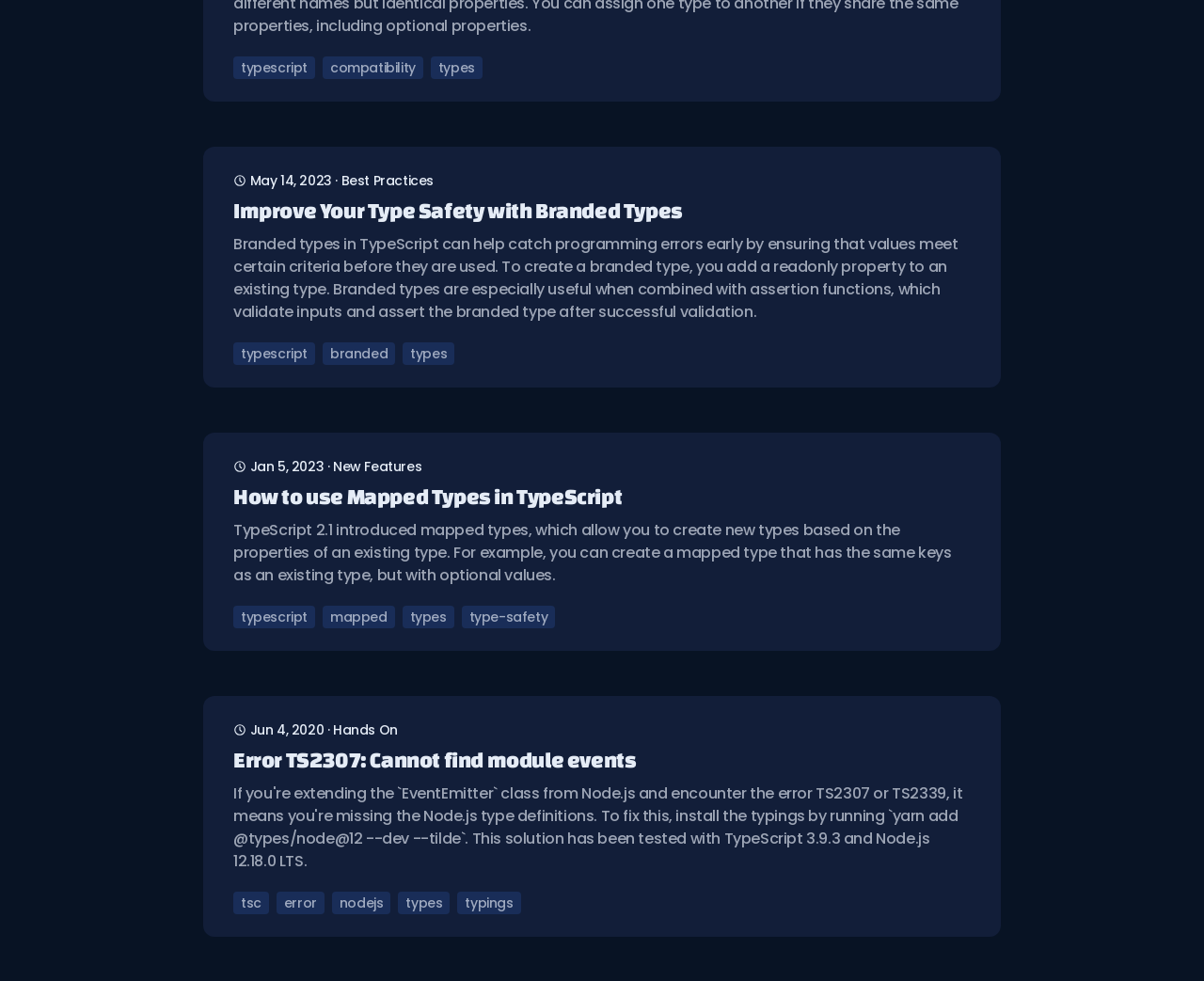Please find the bounding box for the following UI element description. Provide the coordinates in (top-left x, top-left y, bottom-right x, bottom-right y) format, with values between 0 and 1: best practices

[0.283, 0.174, 0.36, 0.194]